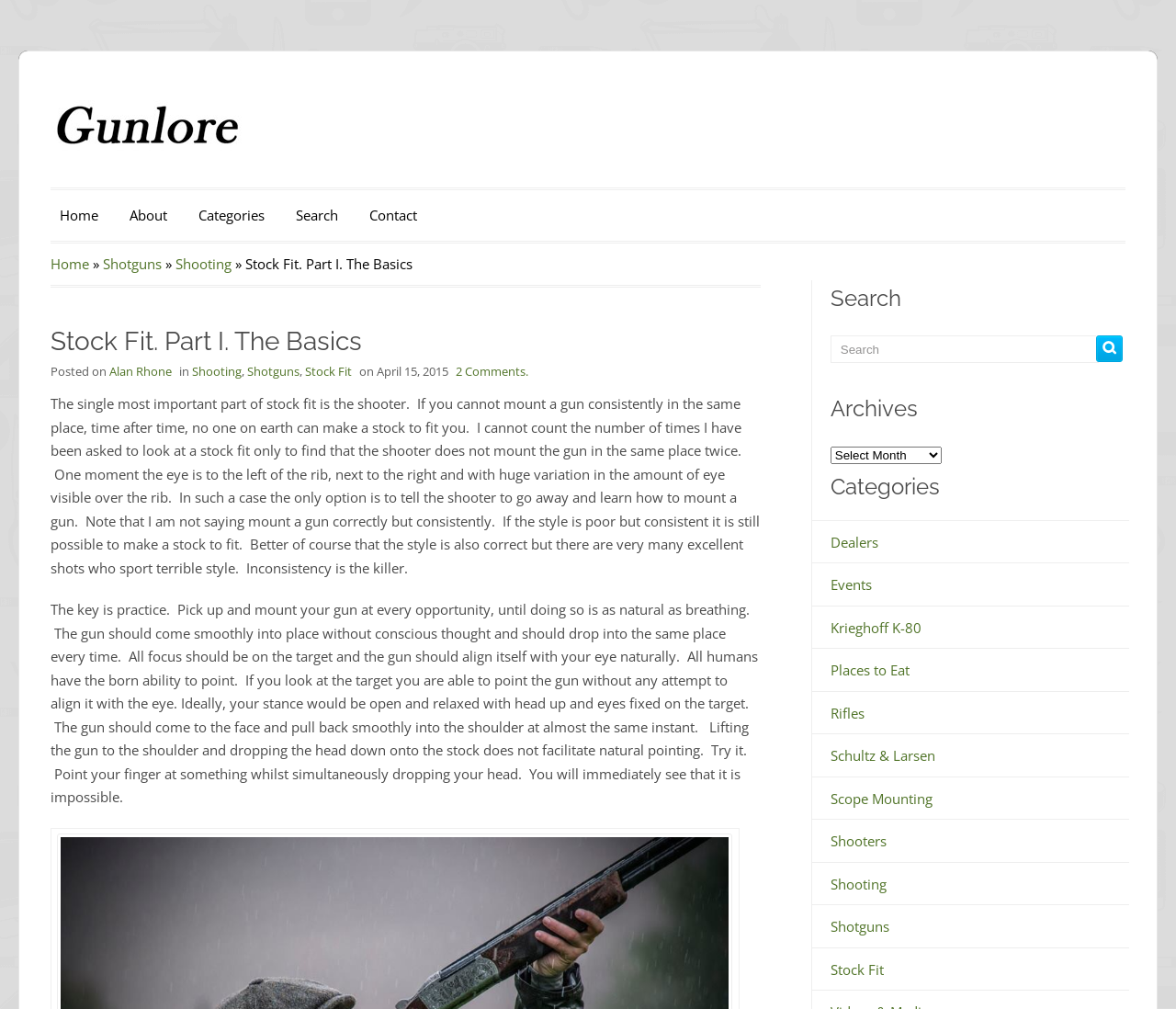Determine the main text heading of the webpage and provide its content.

Stock Fit. Part I. The Basics